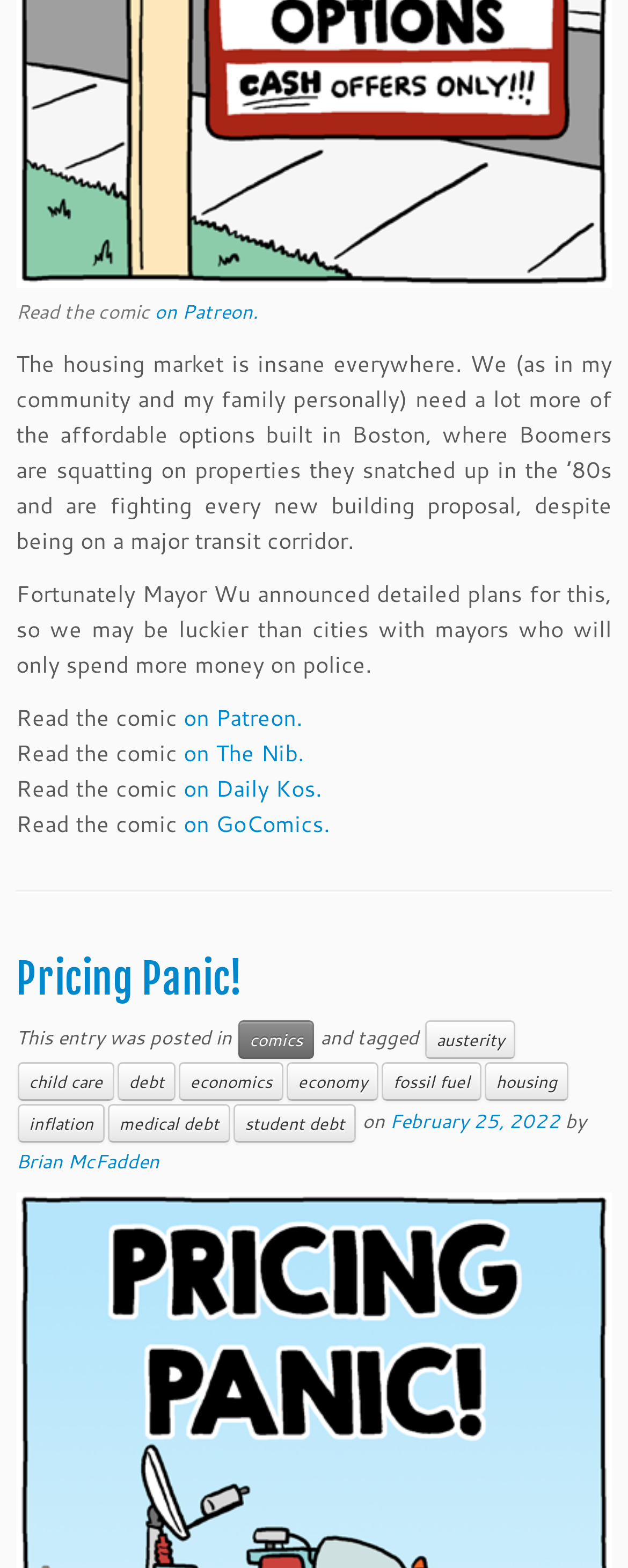Can you specify the bounding box coordinates for the region that should be clicked to fulfill this instruction: "Contact Justin Morgan Law".

None